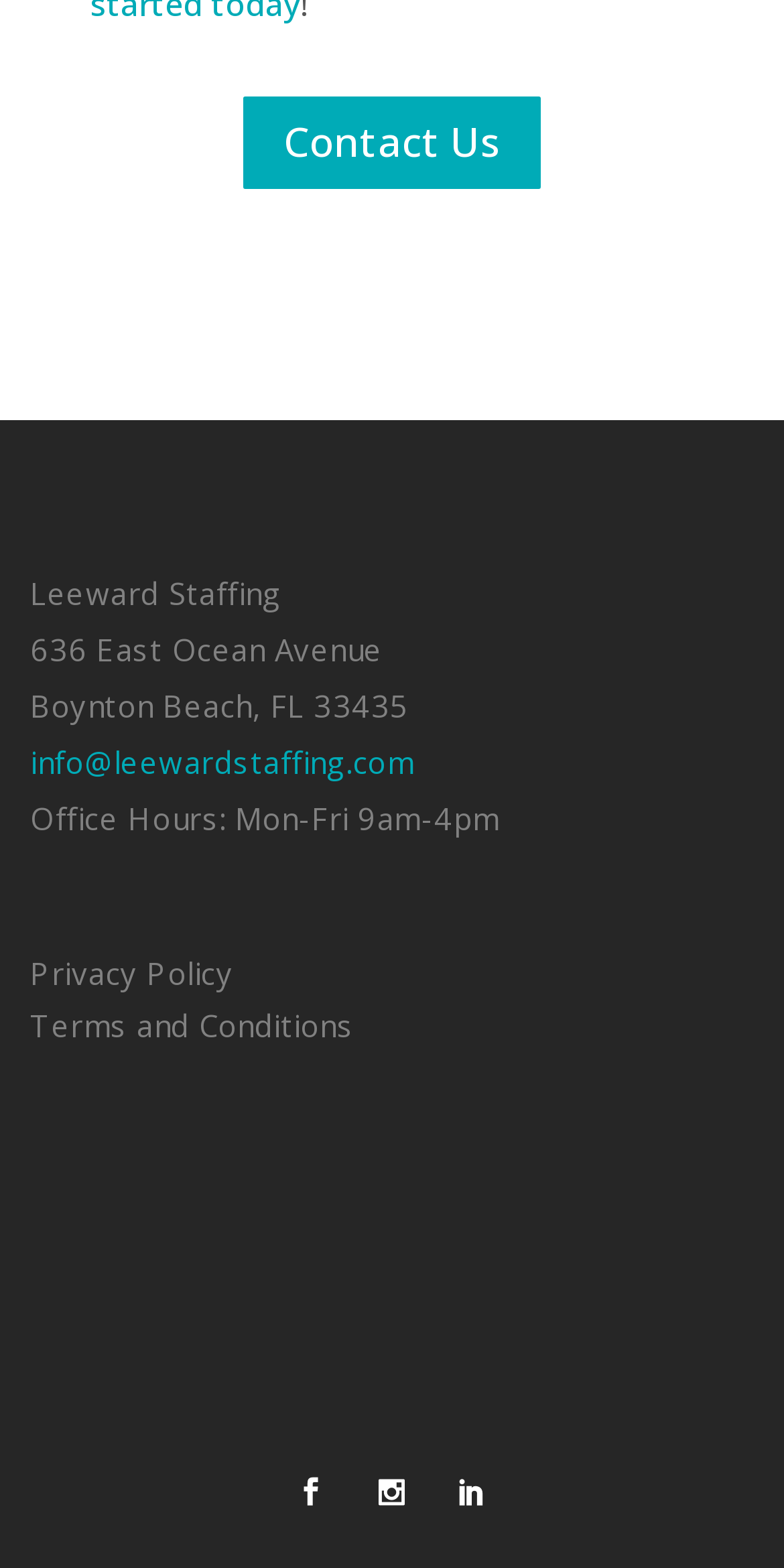How many social media links are there?
Using the visual information from the image, give a one-word or short-phrase answer.

3